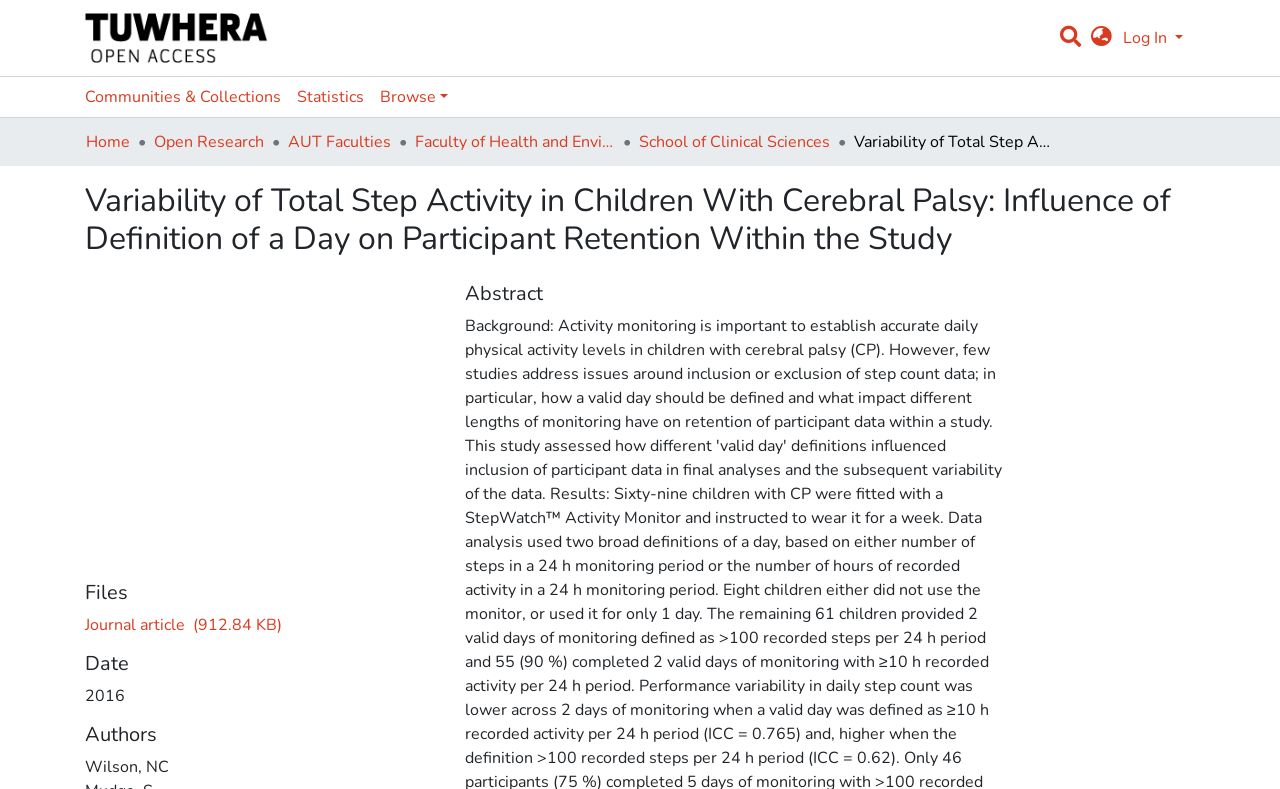Find the bounding box coordinates of the element I should click to carry out the following instruction: "View journal article".

[0.066, 0.778, 0.22, 0.806]